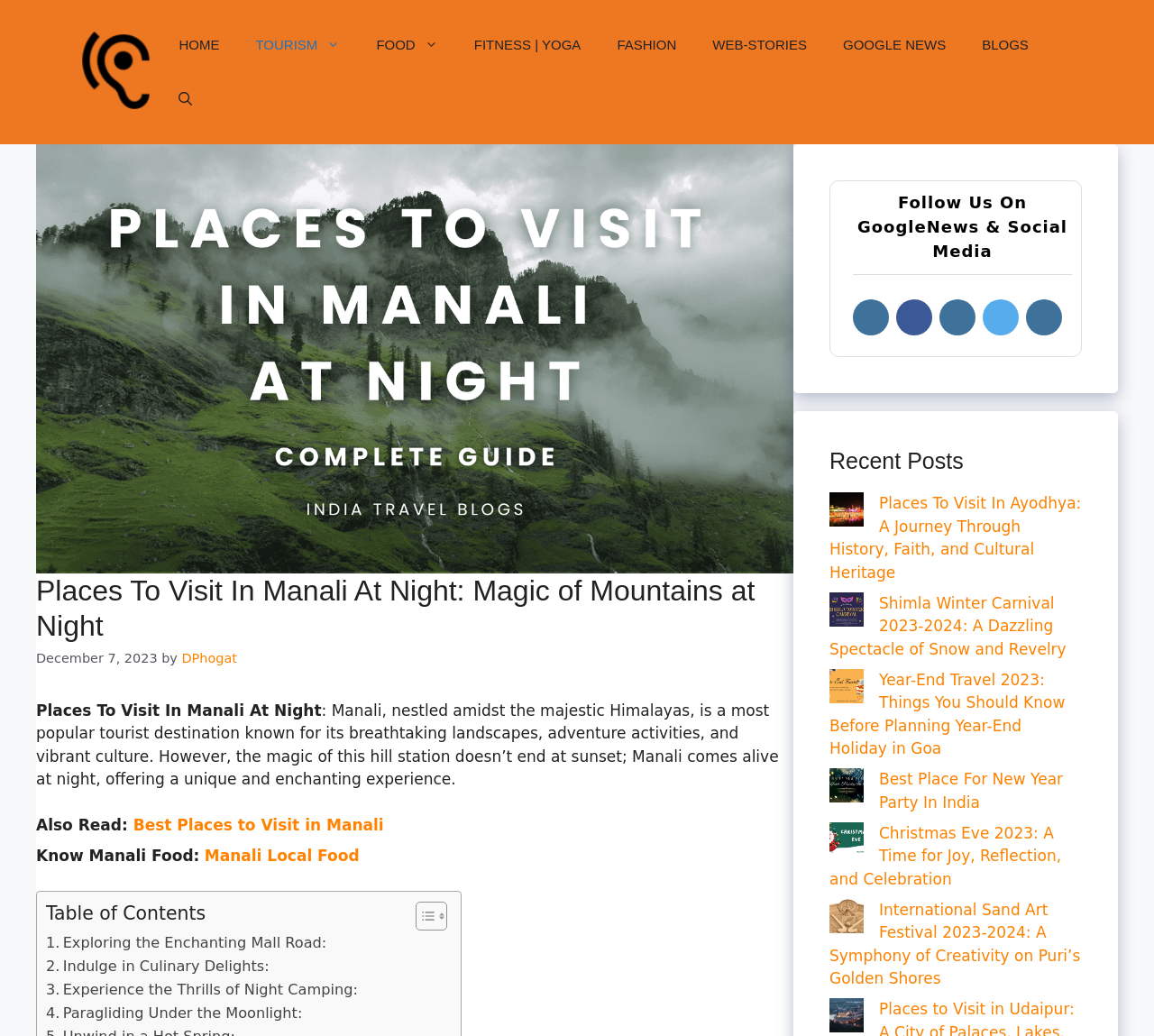Find the bounding box coordinates of the element's region that should be clicked in order to follow the given instruction: "Read the recent post 'Places To Visit In Ayodhya: A Journey Through History, Faith, and Cultural Heritage'". The coordinates should consist of four float numbers between 0 and 1, i.e., [left, top, right, bottom].

[0.719, 0.475, 0.748, 0.515]